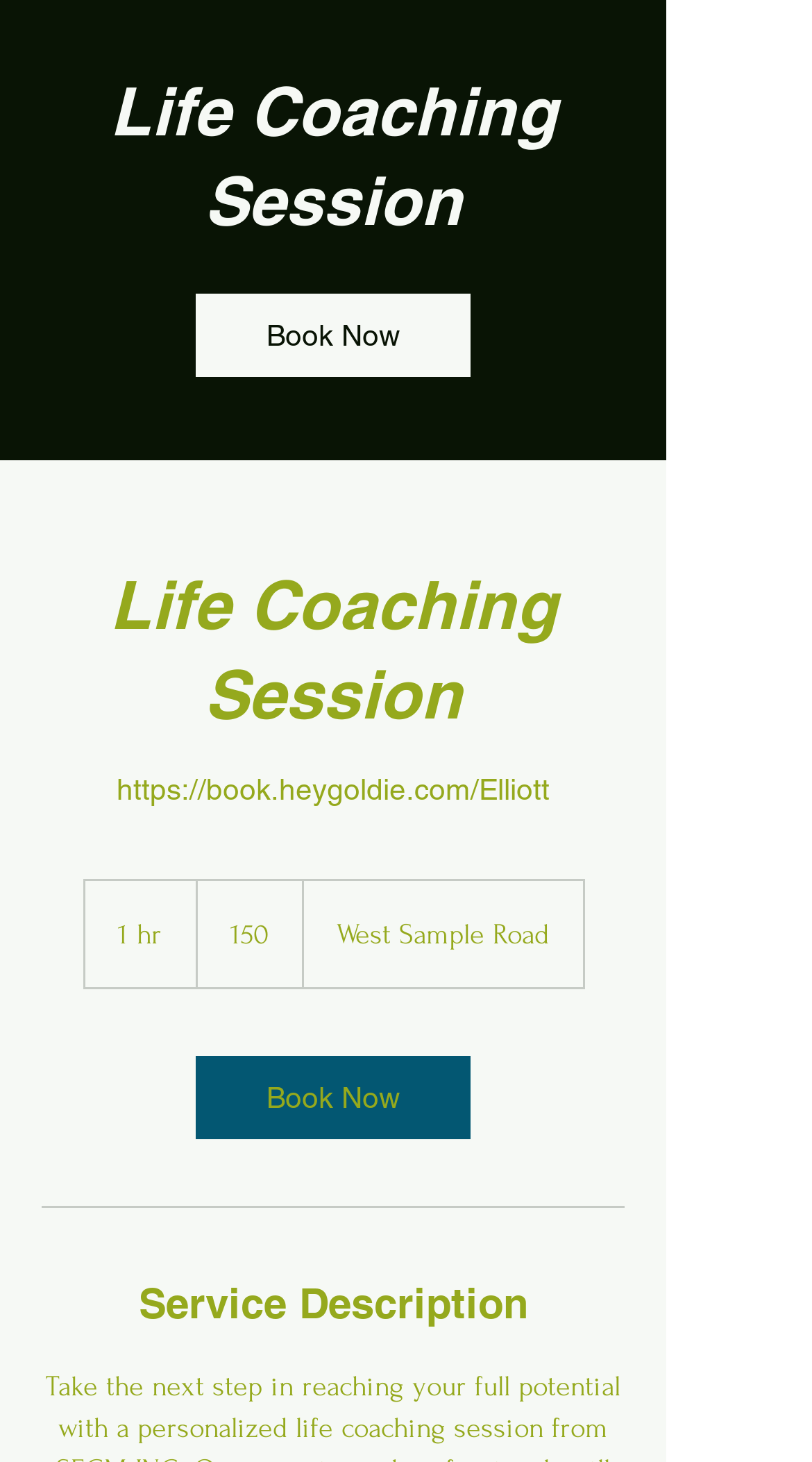Answer the question using only a single word or phrase: 
What is the service description section title?

Service Description